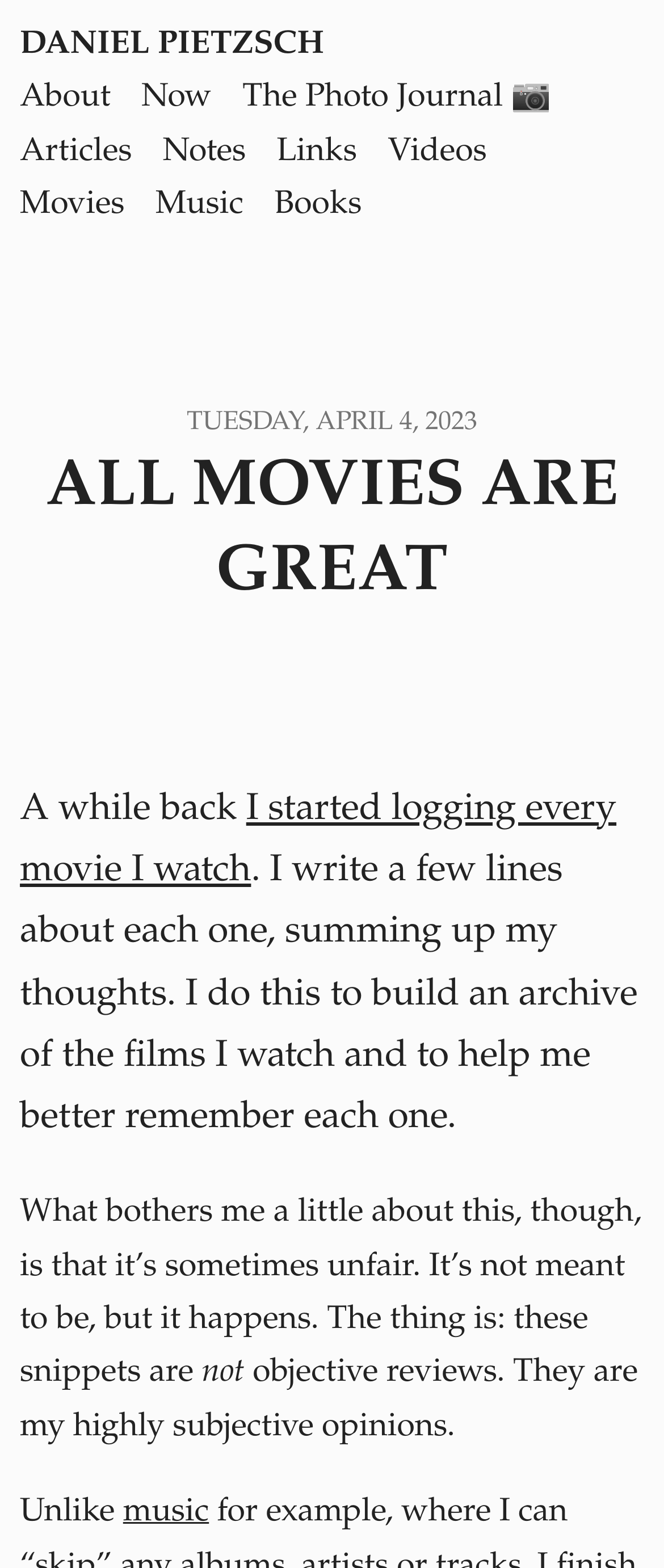What is the date of the latest article?
Answer the question with detailed information derived from the image.

The date of the latest article can be found in the header section, where it says 'TUESDAY, APRIL 4, 2023' in a link format, along with the time '04.04.2023 10:26 +0200'.